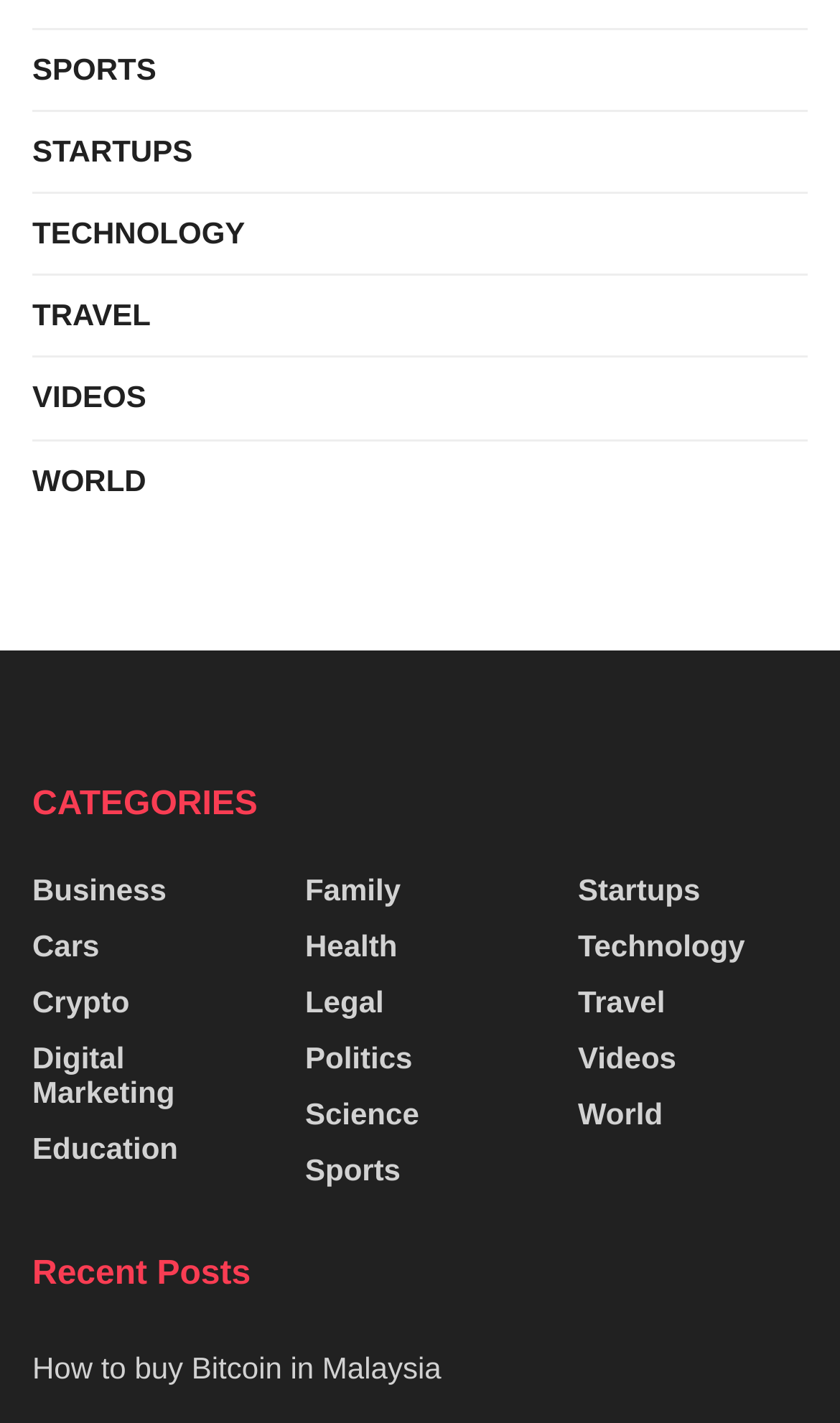Please specify the bounding box coordinates of the region to click in order to perform the following instruction: "Click on SPORTS".

[0.038, 0.03, 0.186, 0.068]